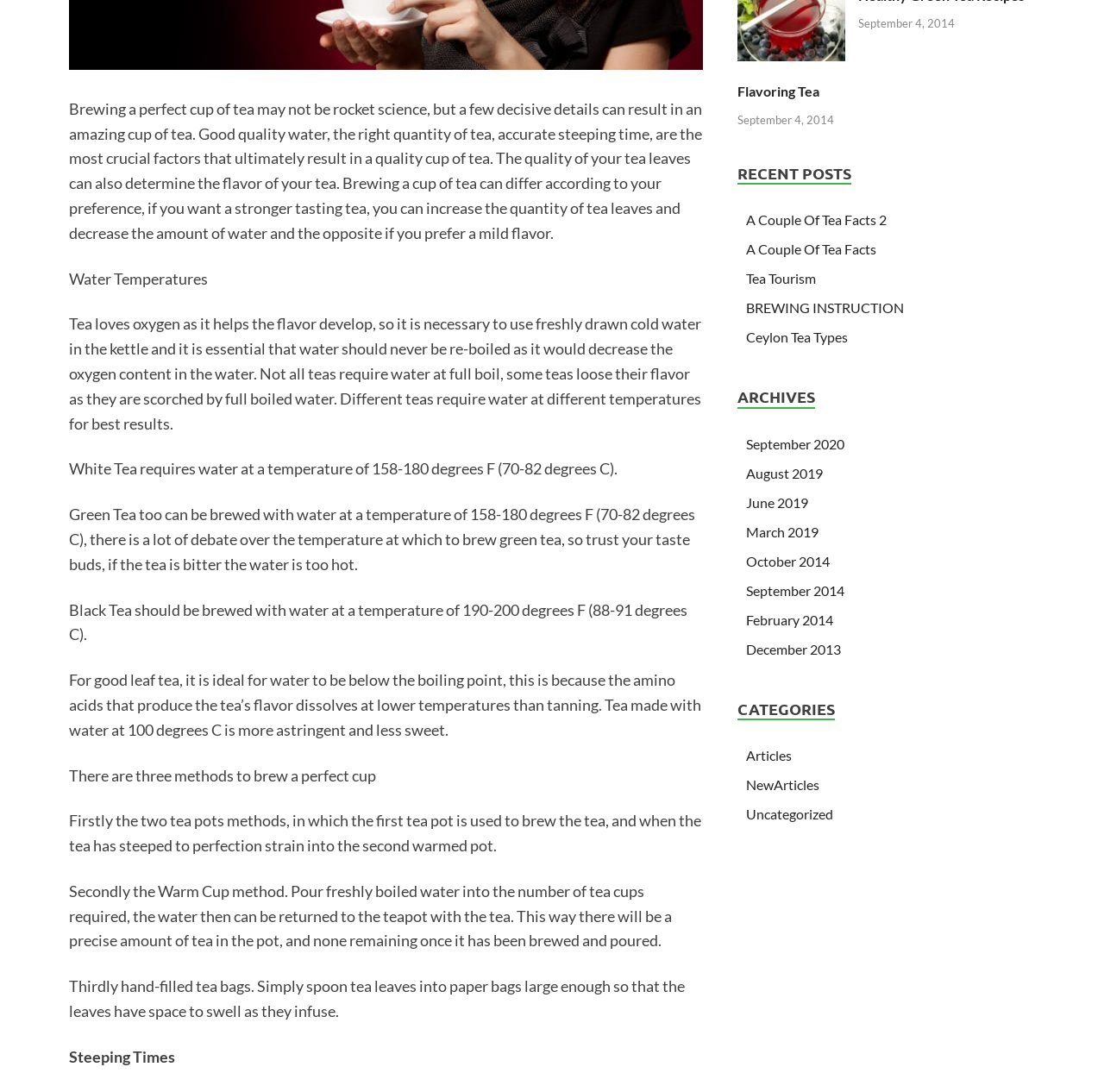Determine the bounding box coordinates for the UI element matching this description: "A Couple Of Tea Facts".

[0.676, 0.221, 0.794, 0.236]